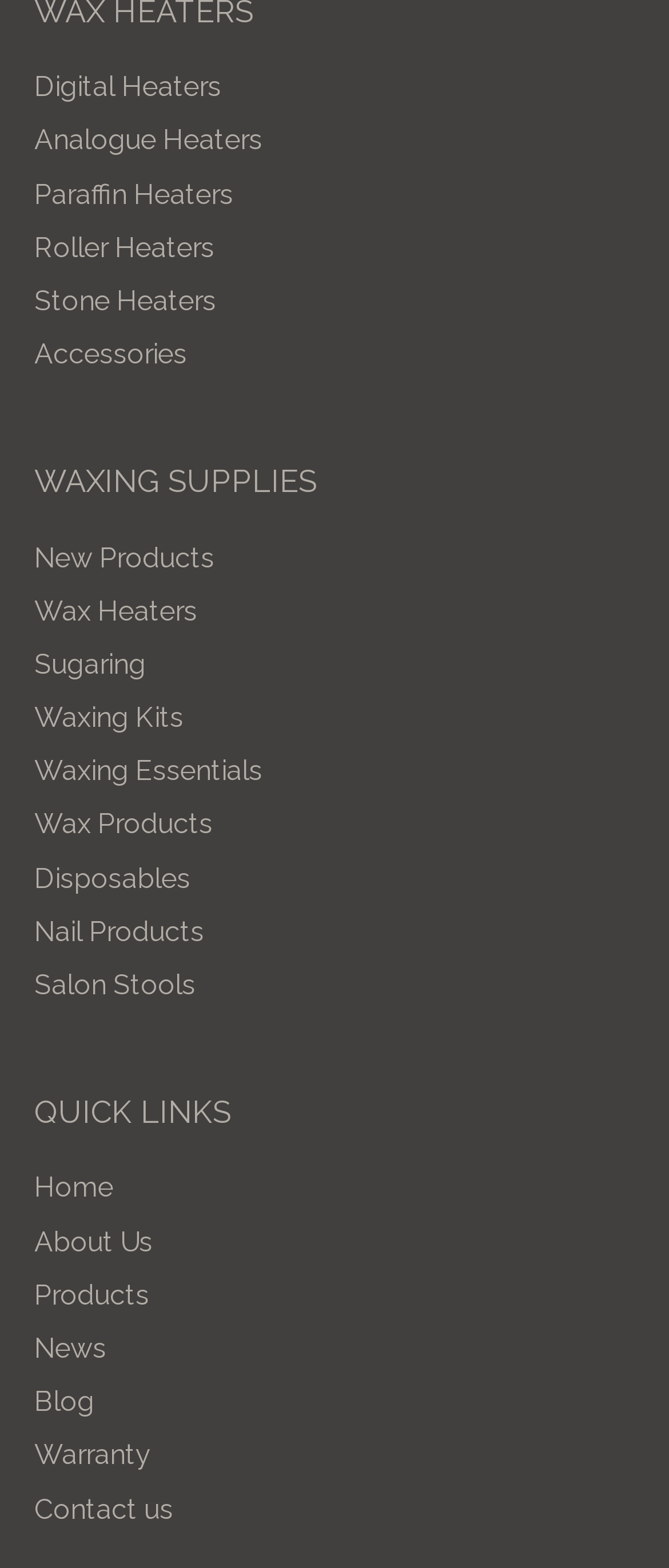Please find the bounding box coordinates of the section that needs to be clicked to achieve this instruction: "Explore New Products".

[0.051, 0.345, 0.321, 0.366]